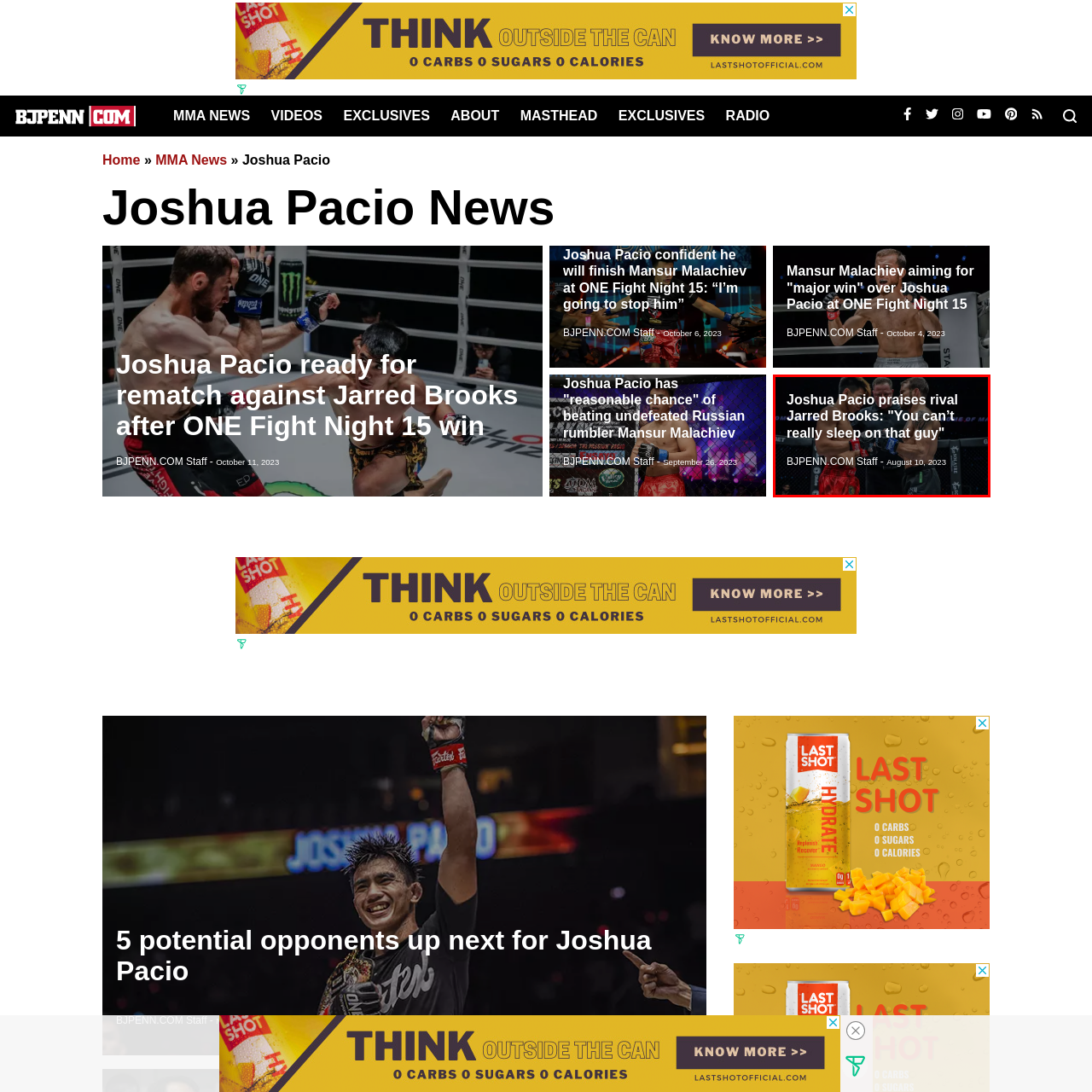Refer to the image area inside the black border, When was the article published? 
Respond concisely with a single word or phrase.

August 10, 2023